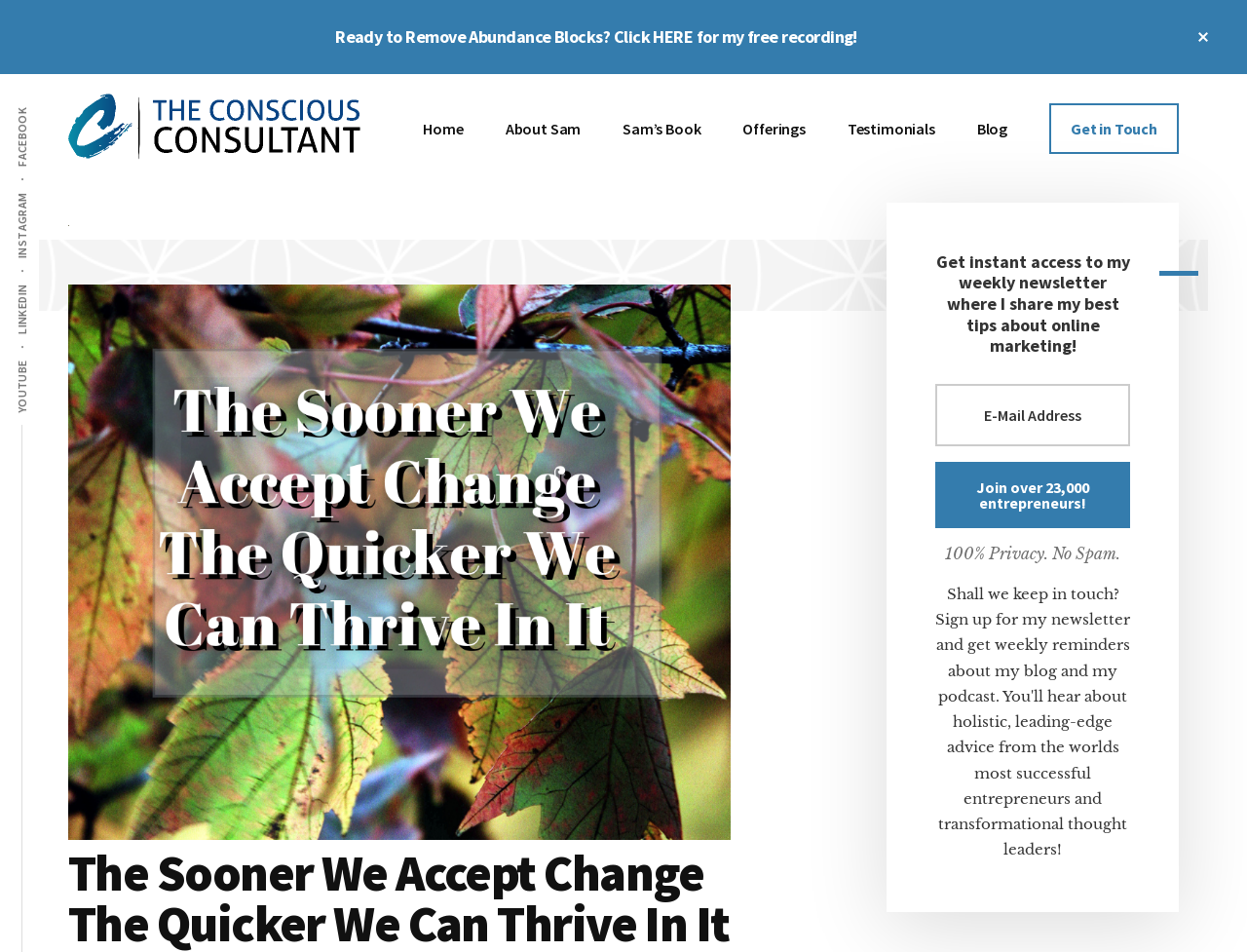Please provide the bounding box coordinates for the UI element as described: "The Conscious Consultant". The coordinates must be four floats between 0 and 1, represented as [left, top, right, bottom].

[0.055, 0.098, 0.289, 0.18]